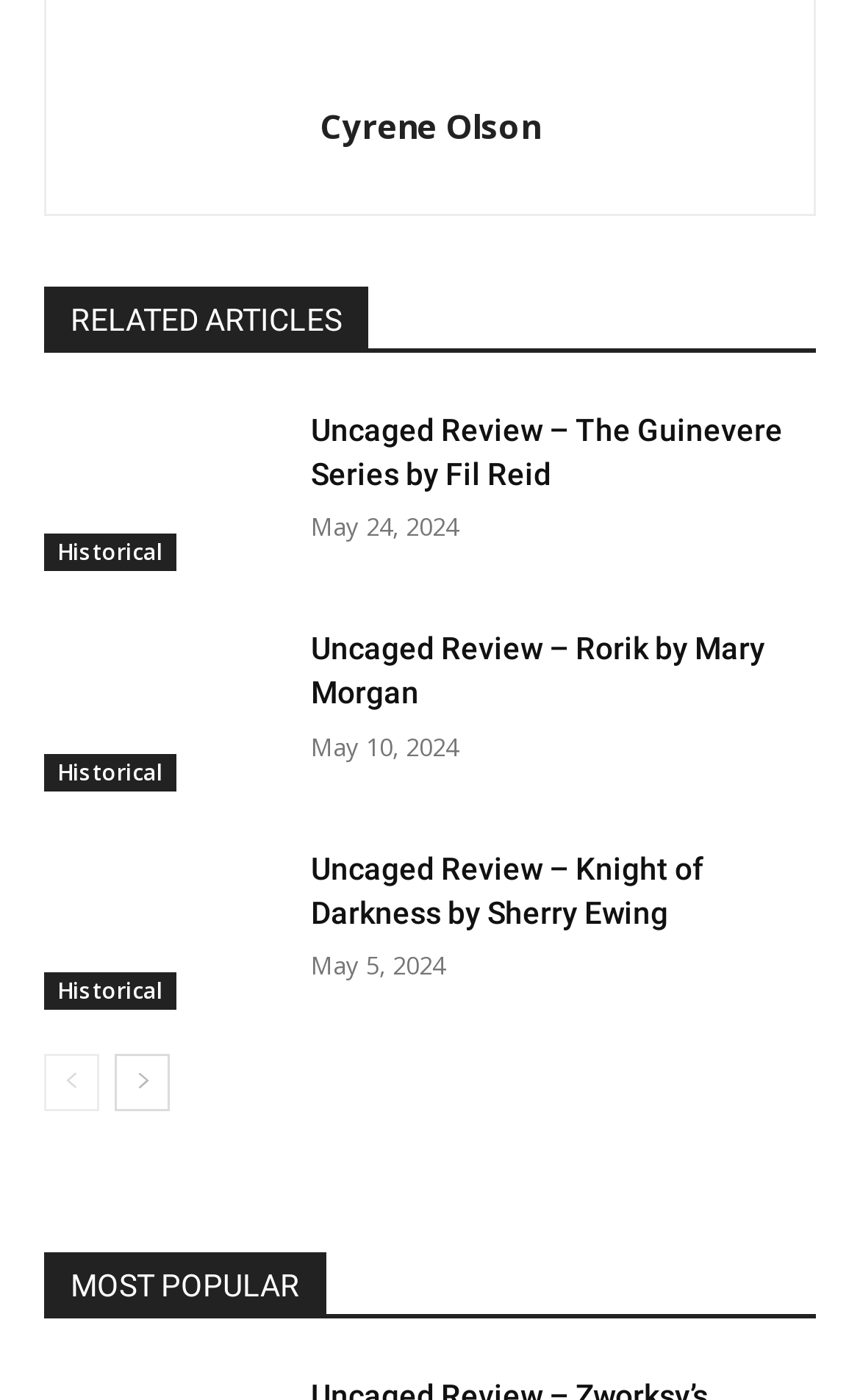Please determine the bounding box coordinates of the area that needs to be clicked to complete this task: 'go to the previous page'. The coordinates must be four float numbers between 0 and 1, formatted as [left, top, right, bottom].

[0.051, 0.754, 0.115, 0.794]